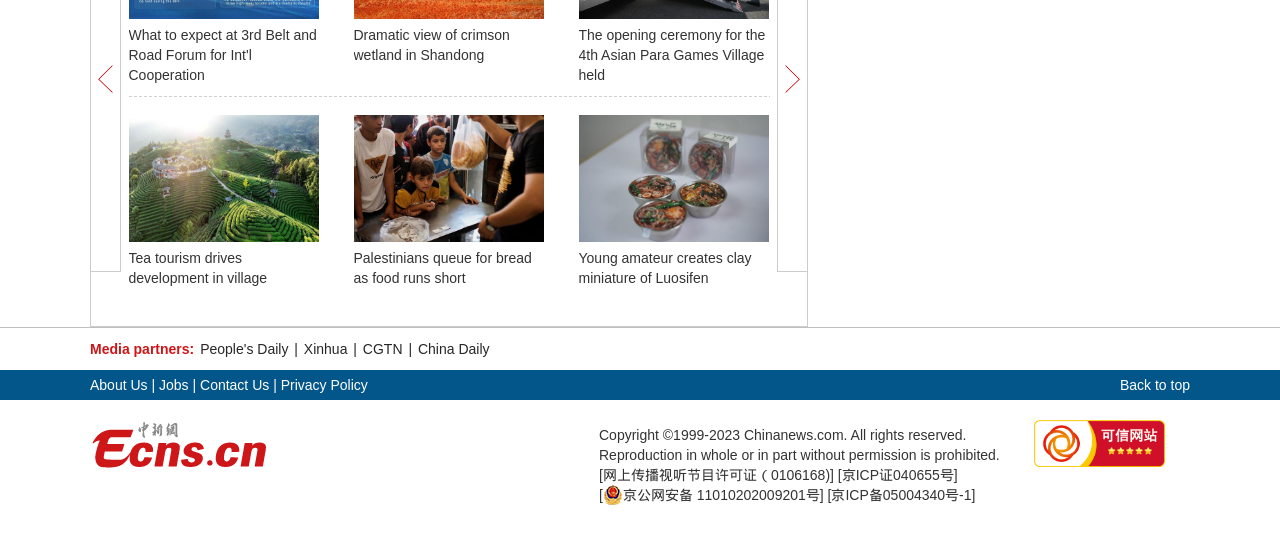Can you specify the bounding box coordinates of the area that needs to be clicked to fulfill the following instruction: "Read about what to expect at 3rd Belt and Road Forum for Int'l Cooperation"?

[0.1, 0.045, 0.249, 0.153]